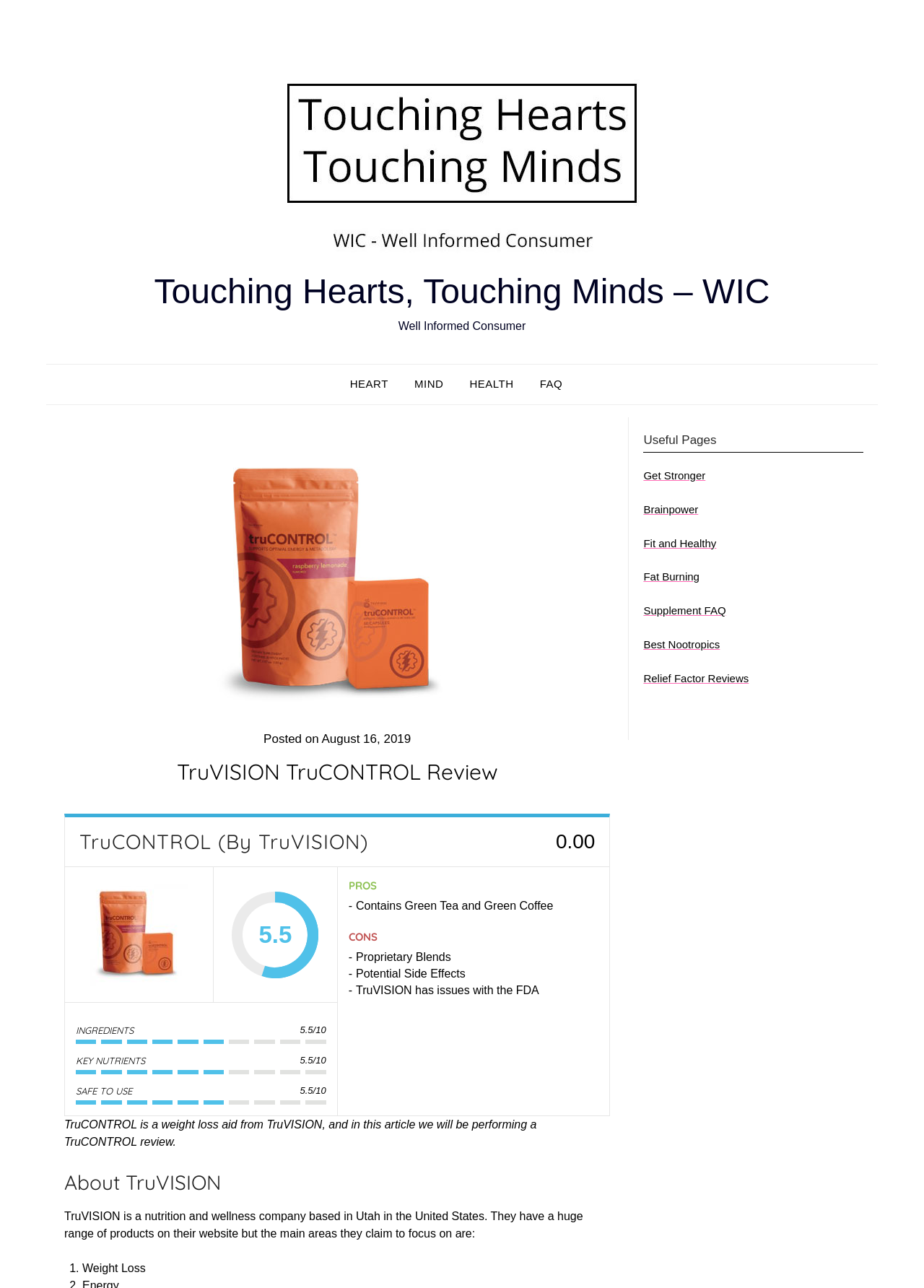Provide the bounding box coordinates of the section that needs to be clicked to accomplish the following instruction: "Click on the 'Get Stronger' link."

[0.696, 0.364, 0.764, 0.374]